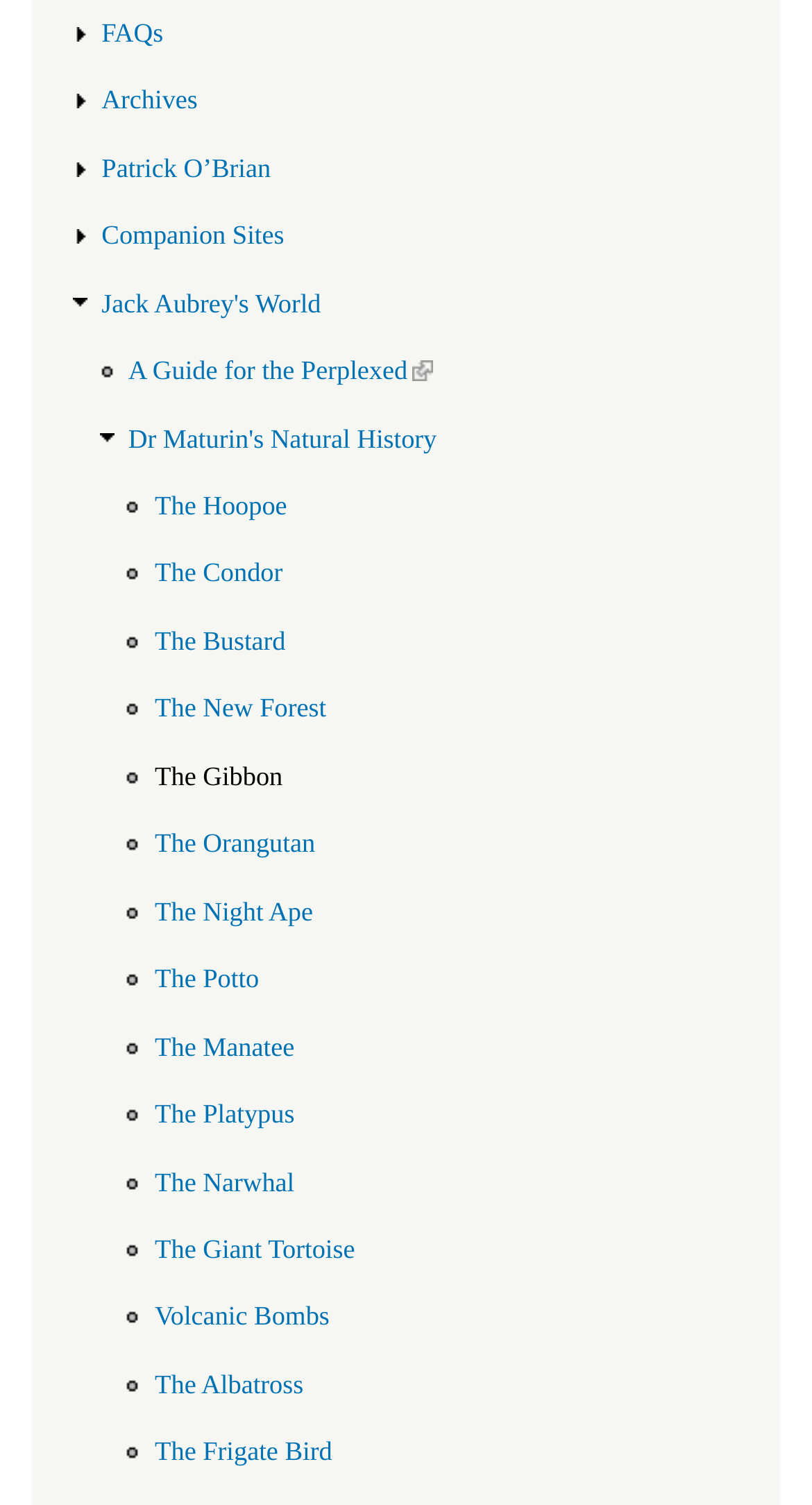What is the first link on the webpage?
Using the image as a reference, answer with just one word or a short phrase.

Archives